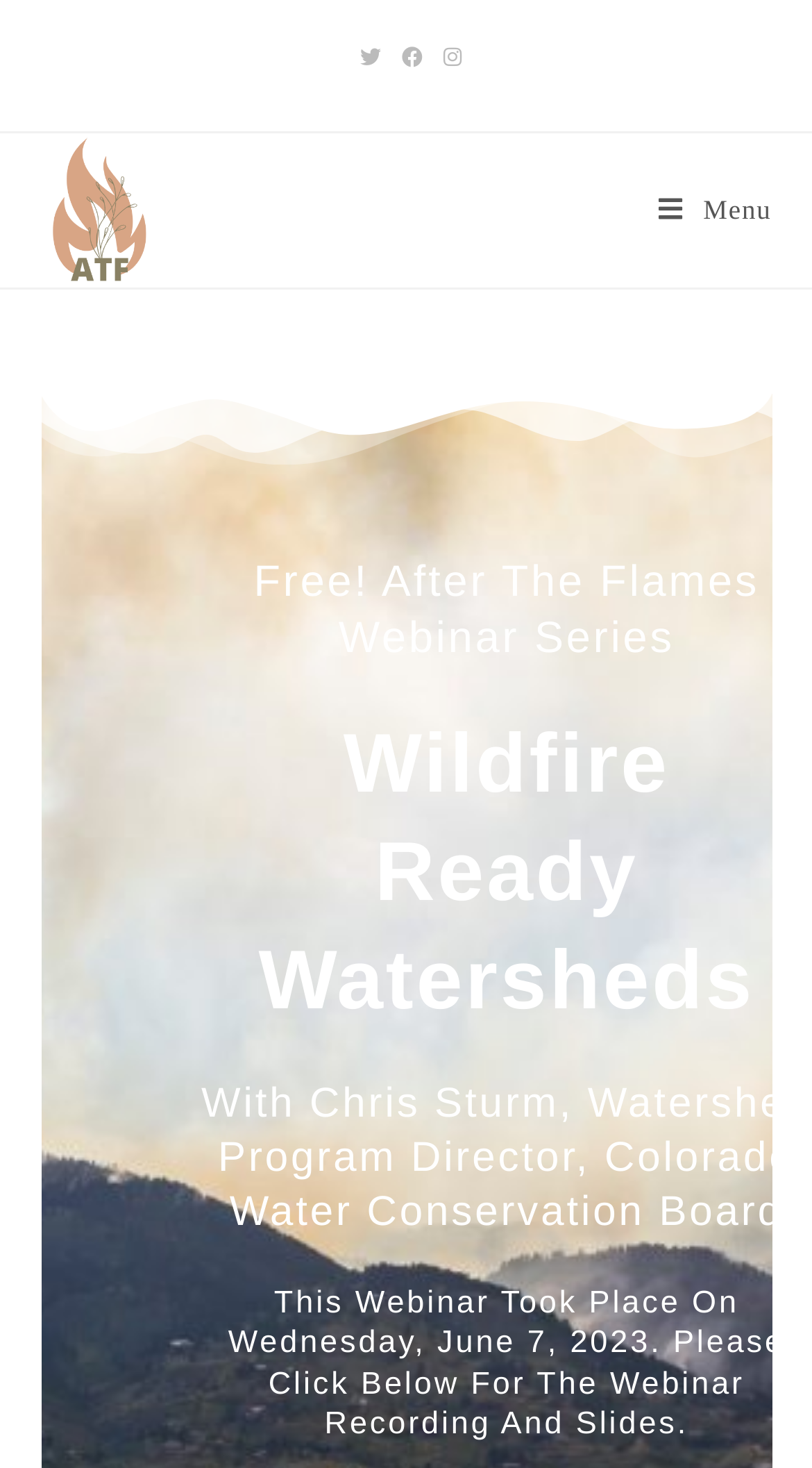Answer the question in one word or a short phrase:
What is the purpose of the 'Mobile Menu' link?

To open a mobile menu